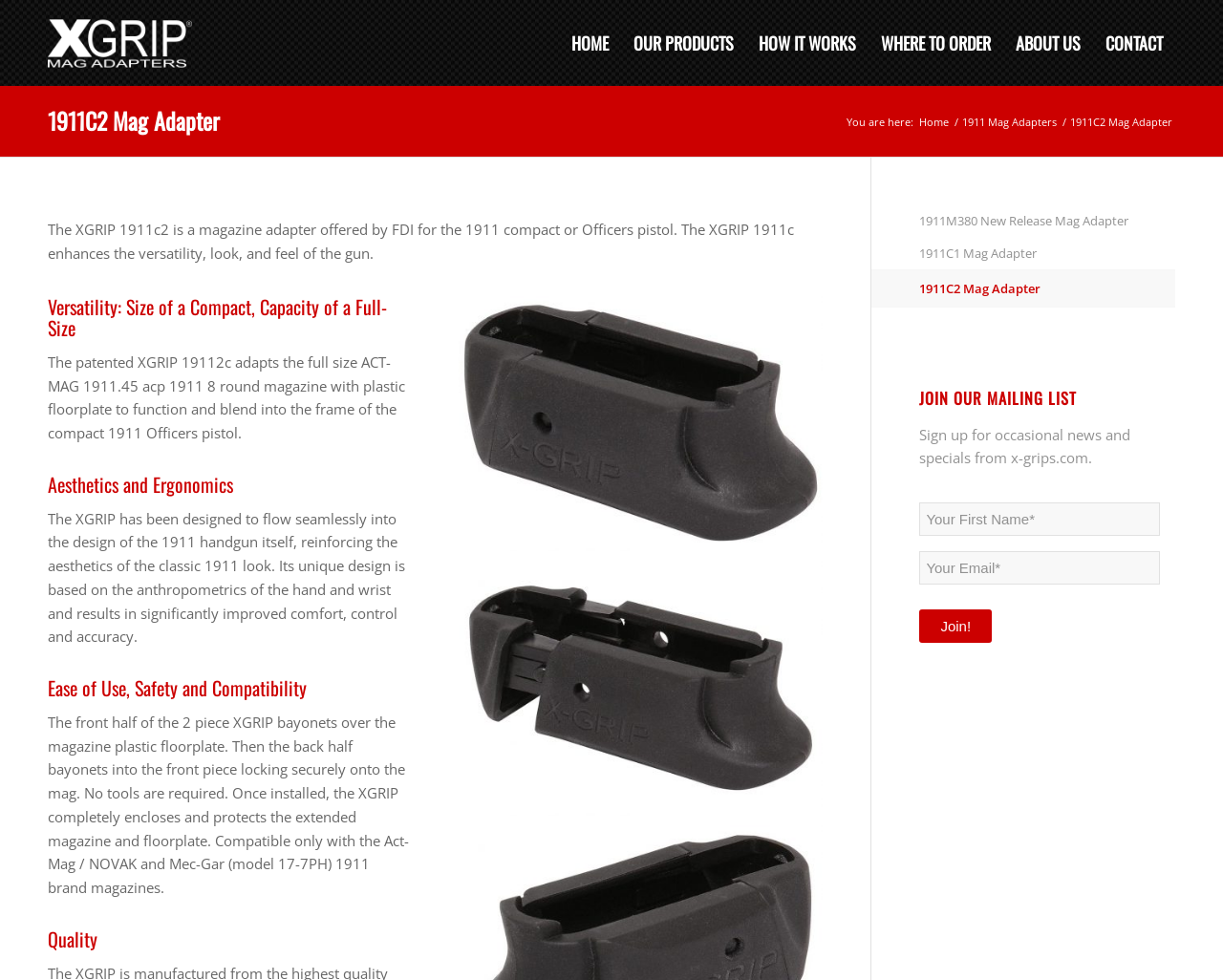Describe the entire webpage, focusing on both content and design.

This webpage is about the 1911C2 Mag Adapter, a product offered by X-GRIP. At the top left corner, there is a logo of X-GRIP, accompanied by a navigation menu with links to different sections of the website, including HOME, OUR PRODUCTS, HOW IT WORKS, WHERE TO ORDER, ABOUT US, and CONTACT.

Below the navigation menu, there is a heading that reads "1911C2 Mag Adapter". Next to it, there is a breadcrumb trail showing the current location of the page, with links to Home and 1911 Mag Adapters.

The main content of the page is divided into several sections. The first section provides a brief introduction to the XGRIP 1911c2, a magazine adapter that enhances the versatility, look, and feel of the 1911 compact or Officers pistol. 

The following sections describe the features of the product, including its versatility, aesthetics and ergonomics, ease of use, safety and compatibility, and quality. Each section has a heading and a paragraph of text that provides more information about the feature.

There are also two images of the product, one showing the X-Grip 1911 C2 Mag Adapter from the front and the other from the side.

On the right side of the page, there is a complementary section that lists other related products, including the 1911M380 New Release Mag Adapter, 1911C1 Mag Adapter, and 1911C2 Mag Adapter.

Below the complementary section, there is a call-to-action to join the mailing list, with a heading that reads "JOIN OUR MAILING LIST". There is a brief description of the mailing list, followed by two text boxes to input email address and name, and a "Join!" button.